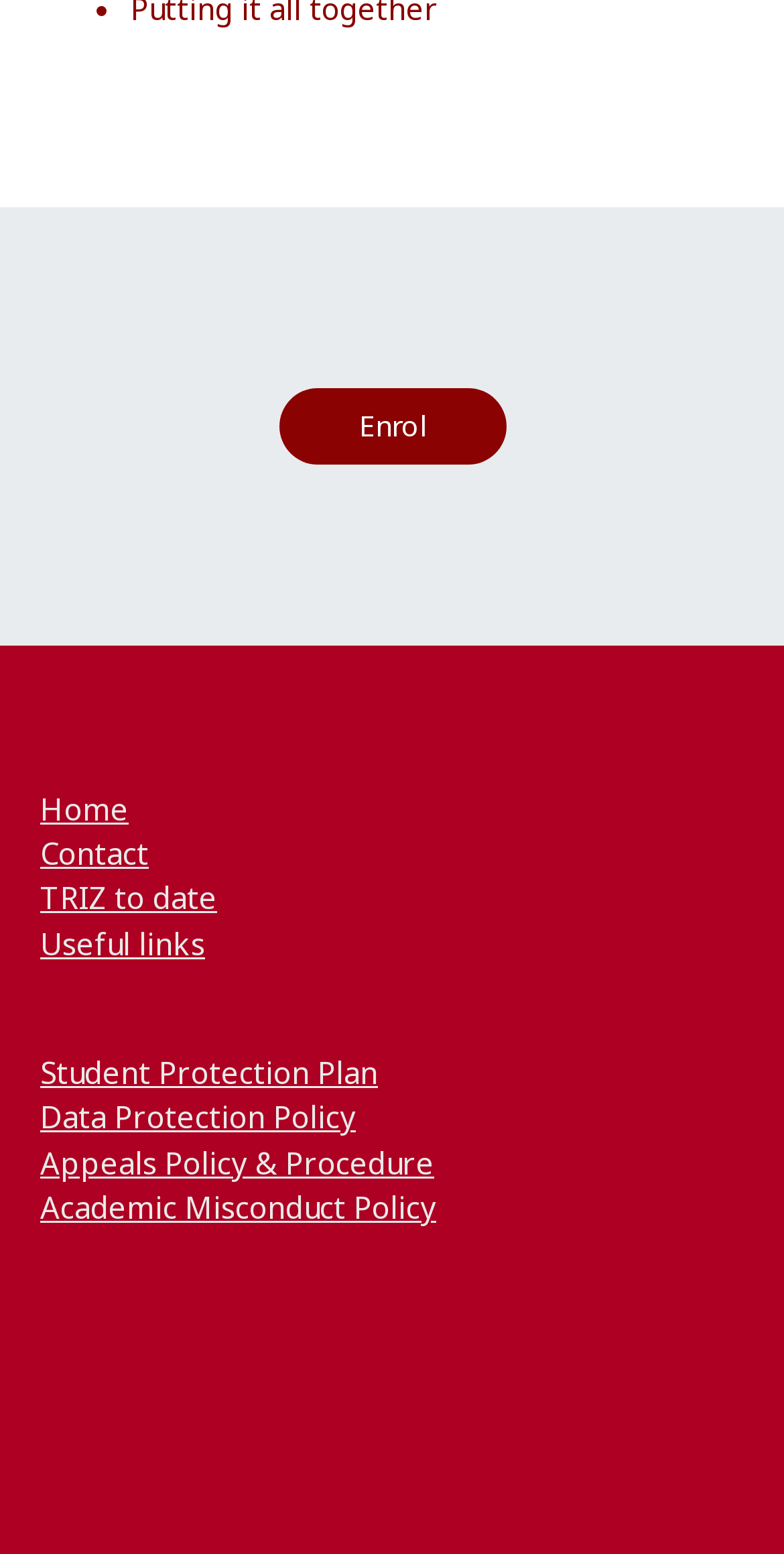Determine the bounding box coordinates for the clickable element to execute this instruction: "View TRIZ to date". Provide the coordinates as four float numbers between 0 and 1, i.e., [left, top, right, bottom].

[0.051, 0.565, 0.277, 0.591]